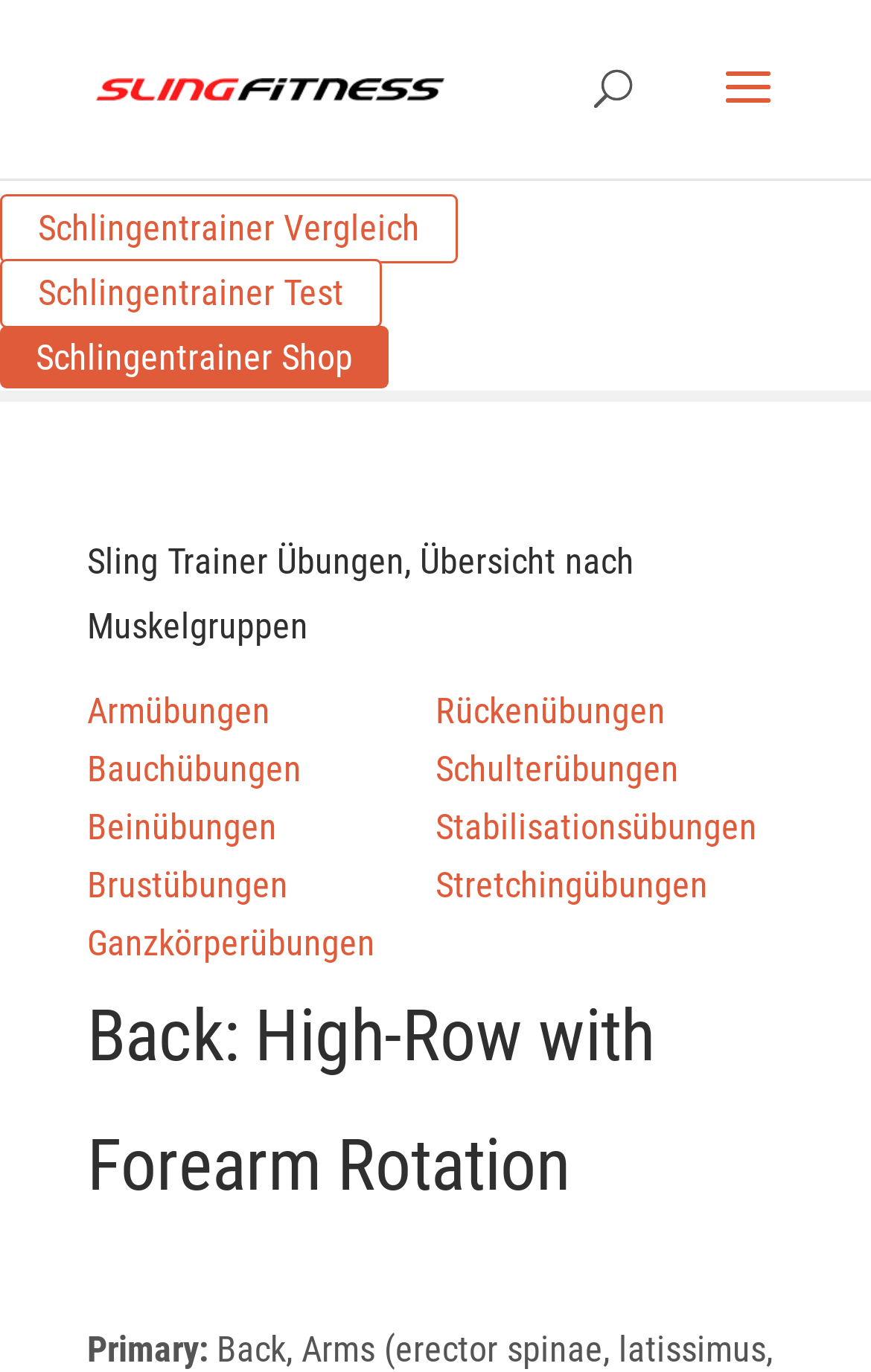Is there a search bar on the webpage?
Please provide a single word or phrase based on the screenshot.

Yes